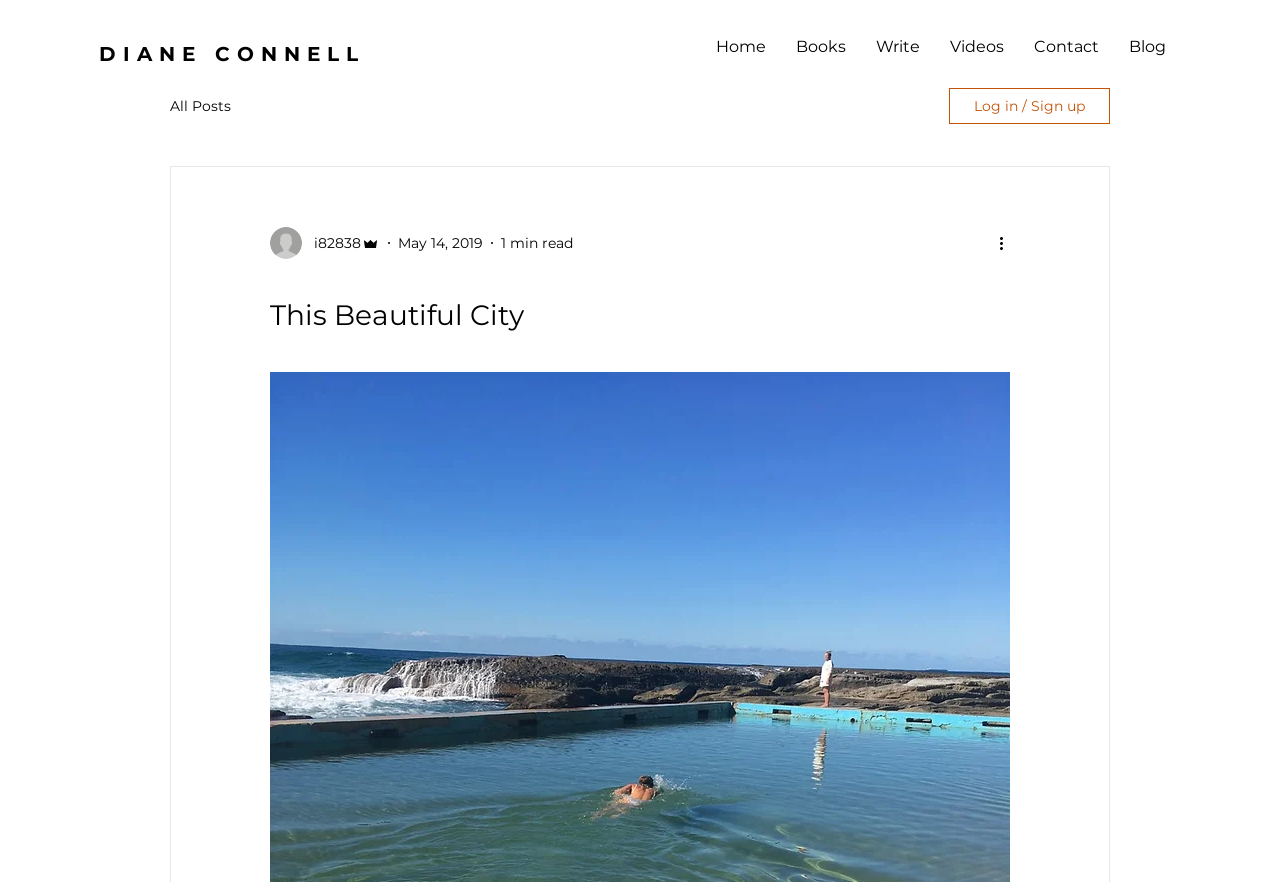Give an in-depth explanation of the webpage layout and content.

The webpage is a blog post titled "This Beautiful City" with a focus on the author's personal experience. At the top left, there is a link to the author's name, "DIANE CONNELL". 

To the right of the author's name, there is a navigation menu labeled "Site" that contains seven links: "Home", "Books", "Write", "Videos", "Contact", "Blog", and "Log in / Sign up". 

Below the navigation menu, there is another navigation menu labeled "blog" that contains a single link, "All Posts". 

On the left side of the page, there is a section that appears to be the author's profile, featuring a writer's picture and some information about the author, including their name, "Admin", and a timestamp, "May 14, 2019". 

Next to the author's profile, there is a heading that repeats the title of the blog post, "This Beautiful City". 

The main content of the blog post is not explicitly described in the accessibility tree, but based on the meta description, it appears to be a personal anecdote about driving over the ANZAC Bridge and Sydney Harbour Bridge to the northern beaches with a friend on a warm day. 

At the bottom right of the page, there is a button labeled "More actions" with an accompanying image.